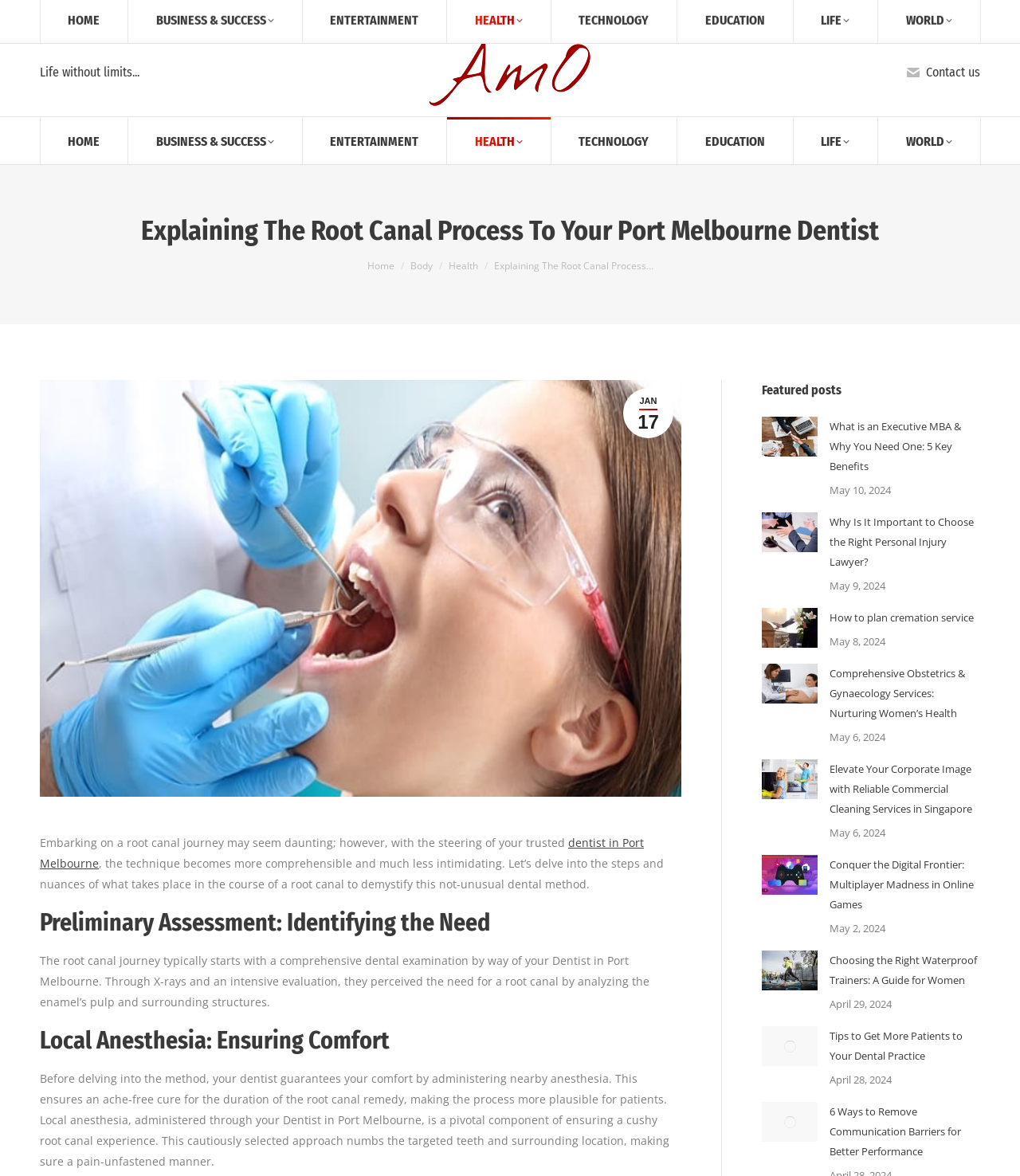Using the information in the image, give a comprehensive answer to the question: 
What is the purpose of local anesthesia?

The purpose of local anesthesia is to ensure comfort during the root canal procedure, as mentioned in the text 'This ensures an ache-free cure for the duration of the root canal remedy, making the process more plausible for patients.' with the bounding box coordinates [0.039, 0.91, 0.656, 0.994]